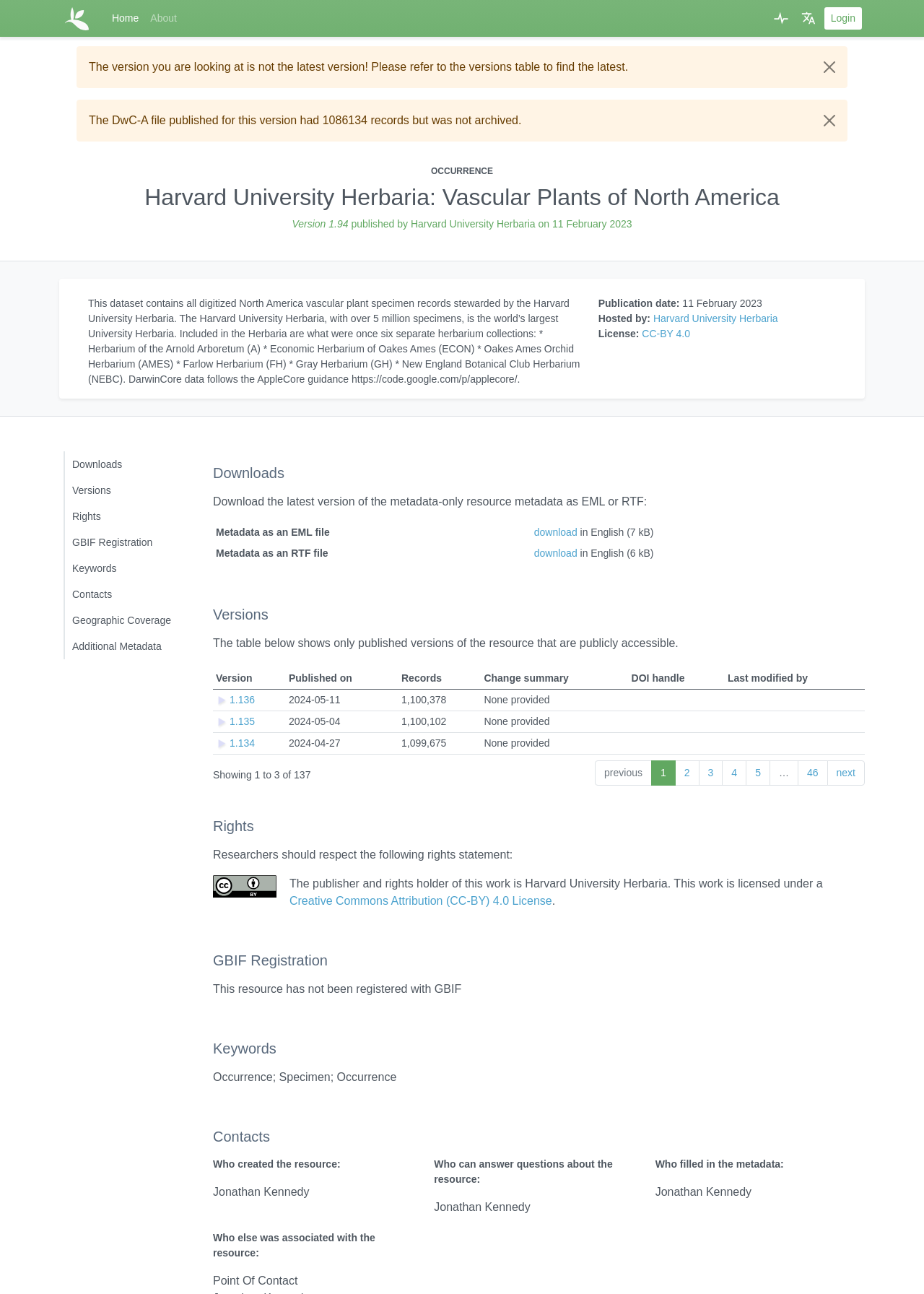Find the bounding box coordinates for the element that must be clicked to complete the instruction: "Learn more about Orthokeratology". The coordinates should be four float numbers between 0 and 1, indicated as [left, top, right, bottom].

None